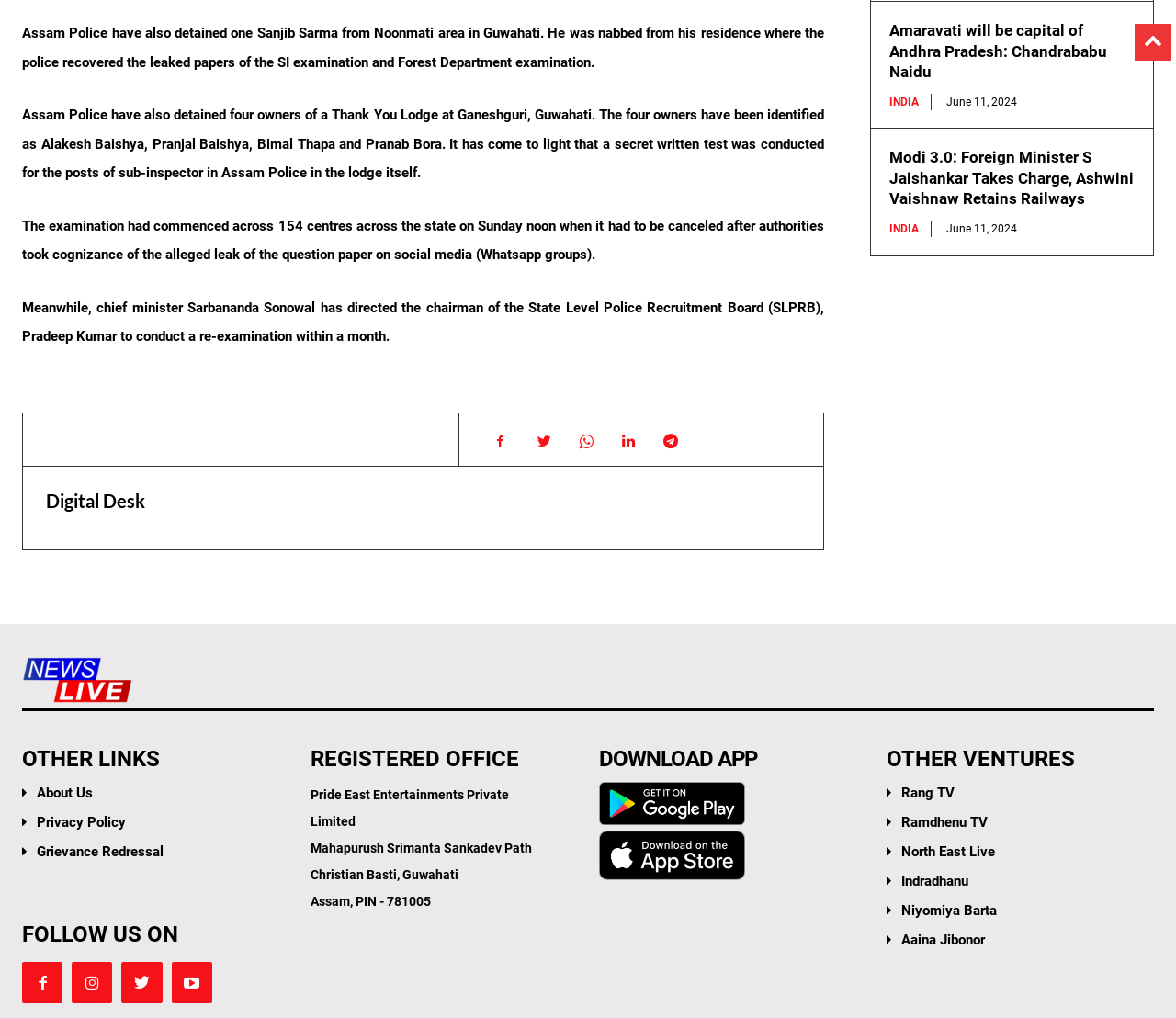Please determine the bounding box coordinates of the element to click on in order to accomplish the following task: "Read the article about The Fjorden Grip". Ensure the coordinates are four float numbers ranging from 0 to 1, i.e., [left, top, right, bottom].

None